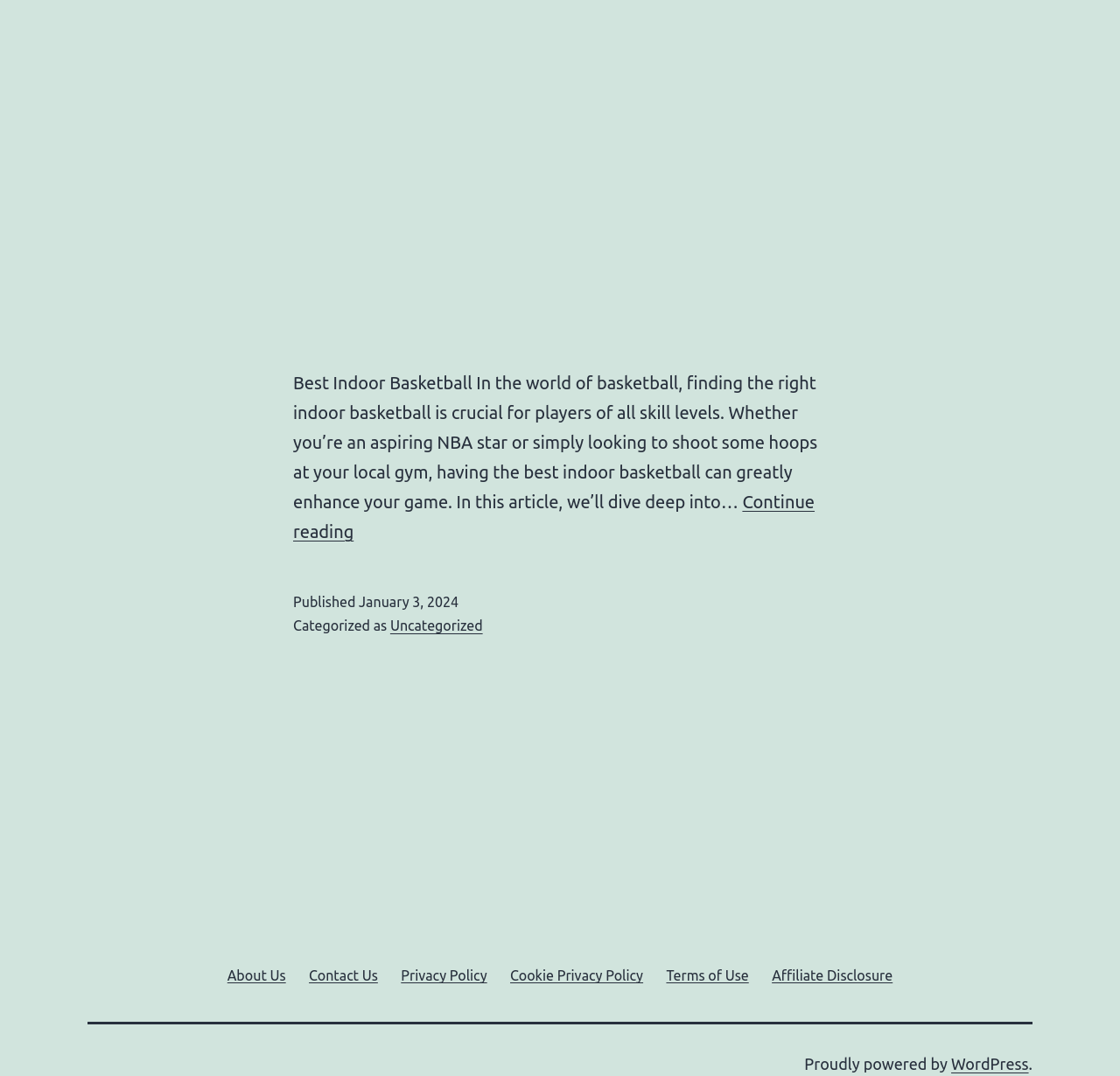What is the category of the article?
Look at the image and answer the question with a single word or phrase.

Uncategorized